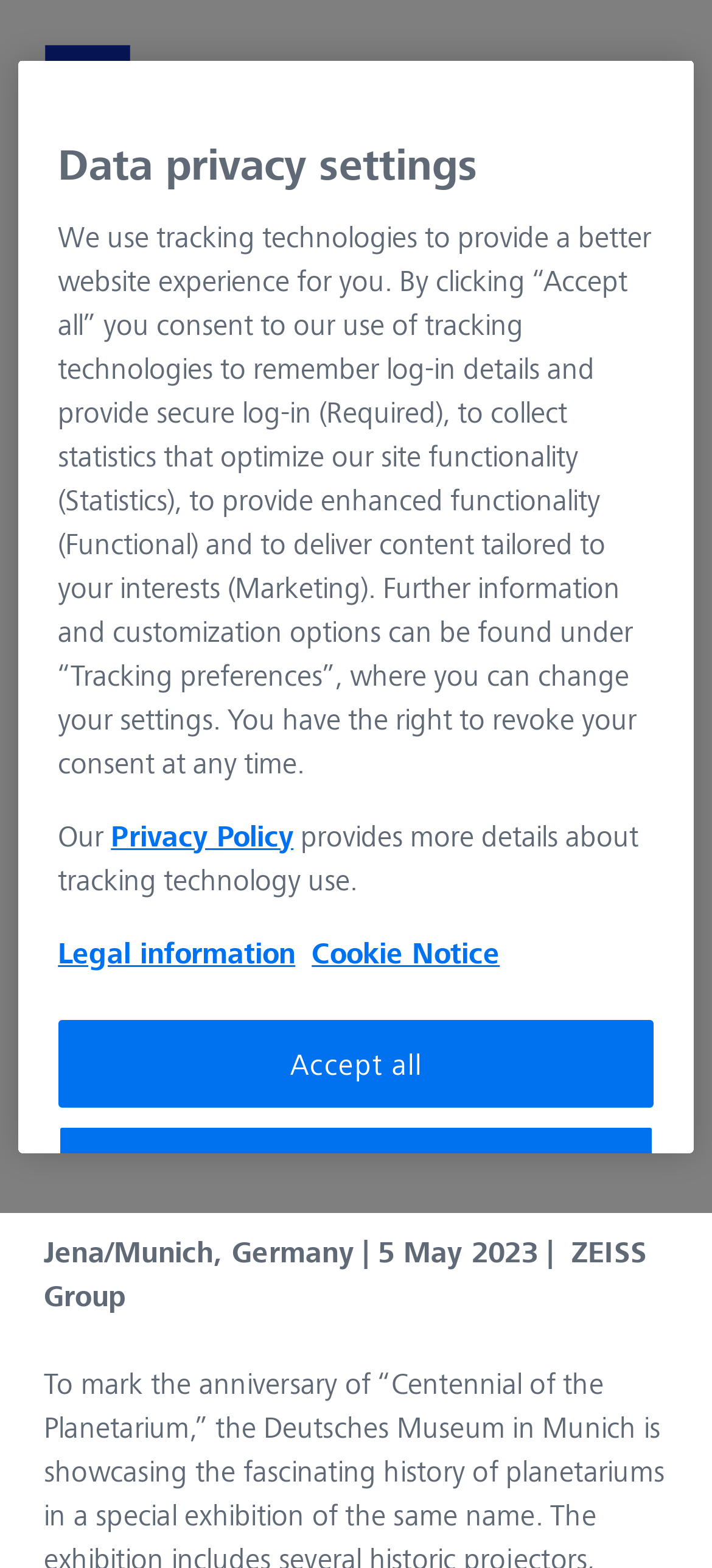Determine the bounding box coordinates (top-left x, top-left y, bottom-right x, bottom-right y) of the UI element described in the following text: Contact

[0.062, 0.437, 0.938, 0.507]